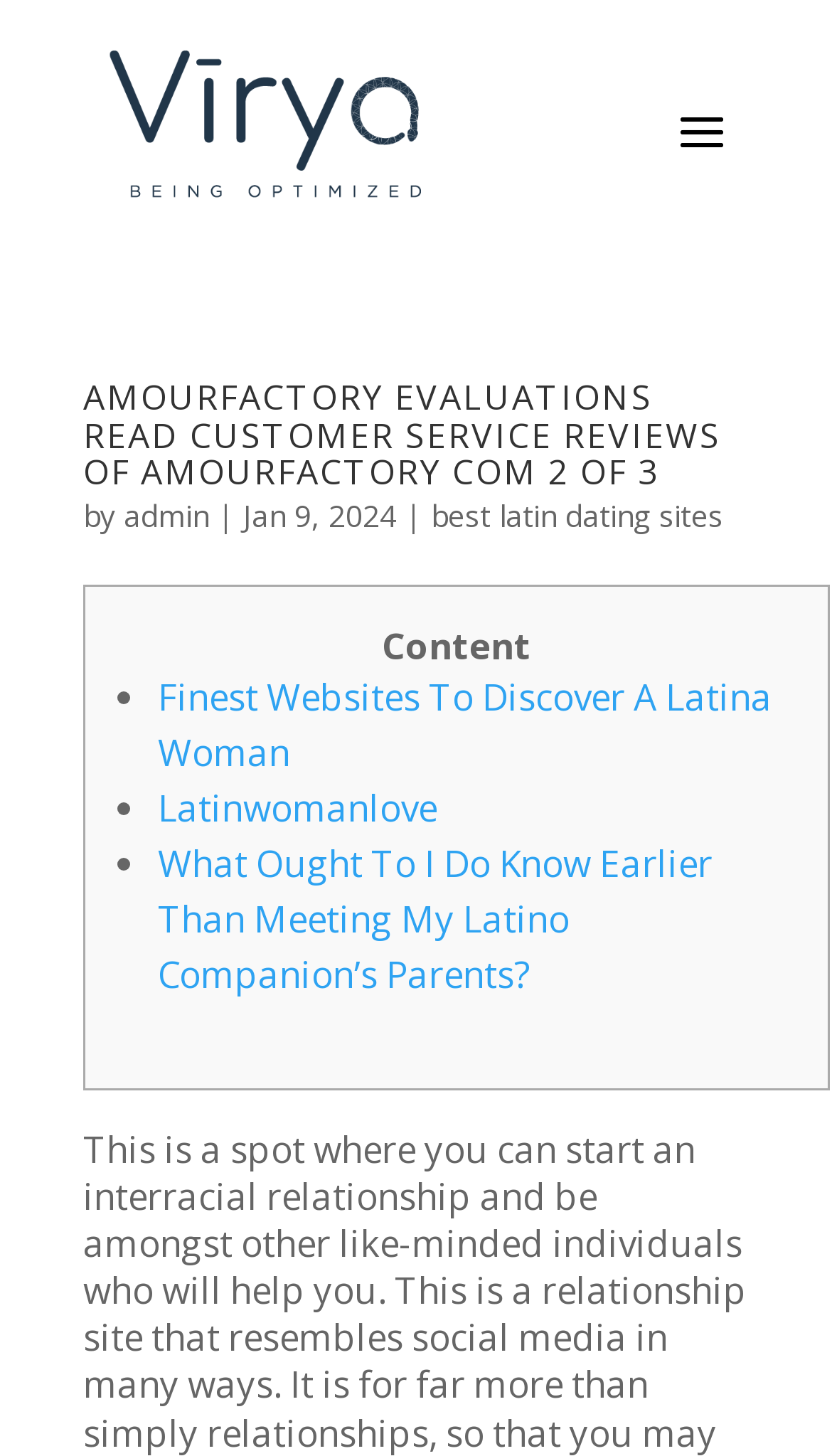Using the image as a reference, answer the following question in as much detail as possible:
What is the category of the webpage based on its content?

I analyzed the content of the webpage and found that it is related to Latin dating sites, as it lists and reviews various websites for finding Latina women.